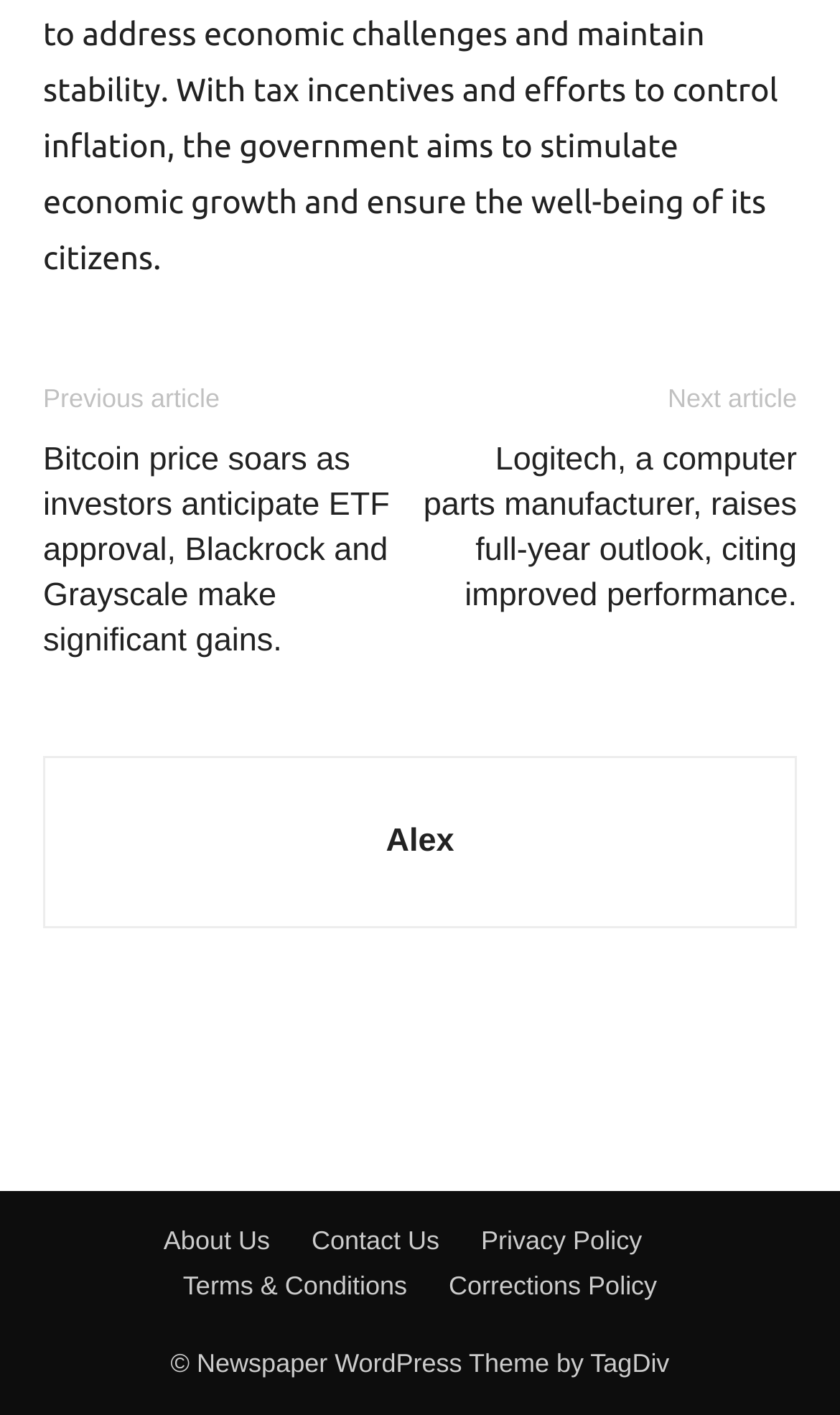Give the bounding box coordinates for the element described as: "Alex".

[0.459, 0.582, 0.541, 0.608]